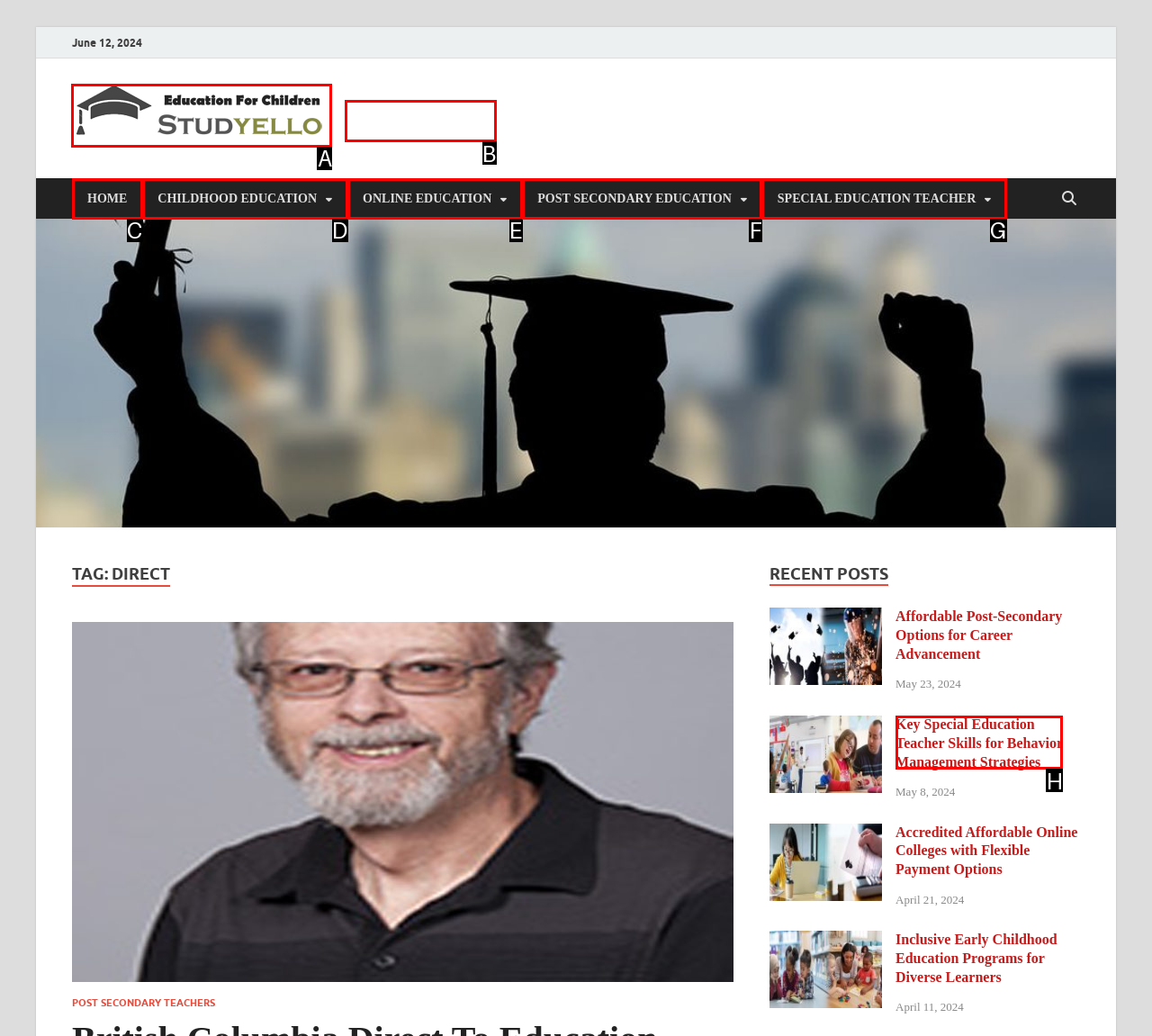Find the option you need to click to complete the following instruction: go to the October 2022 archive
Answer with the corresponding letter from the choices given directly.

None